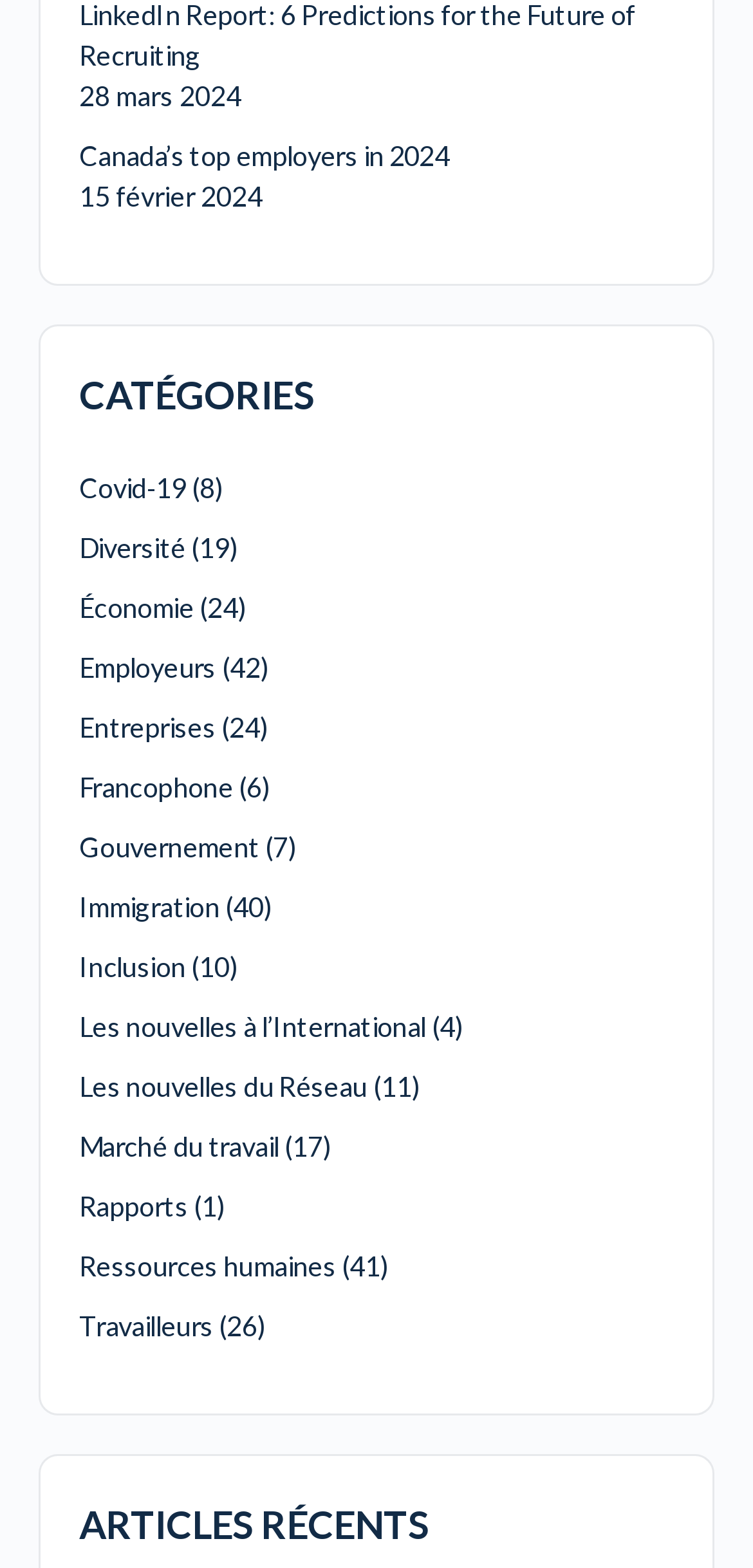Locate the bounding box coordinates of the item that should be clicked to fulfill the instruction: "Explore 'Ressources humaines' section".

[0.105, 0.797, 0.446, 0.818]